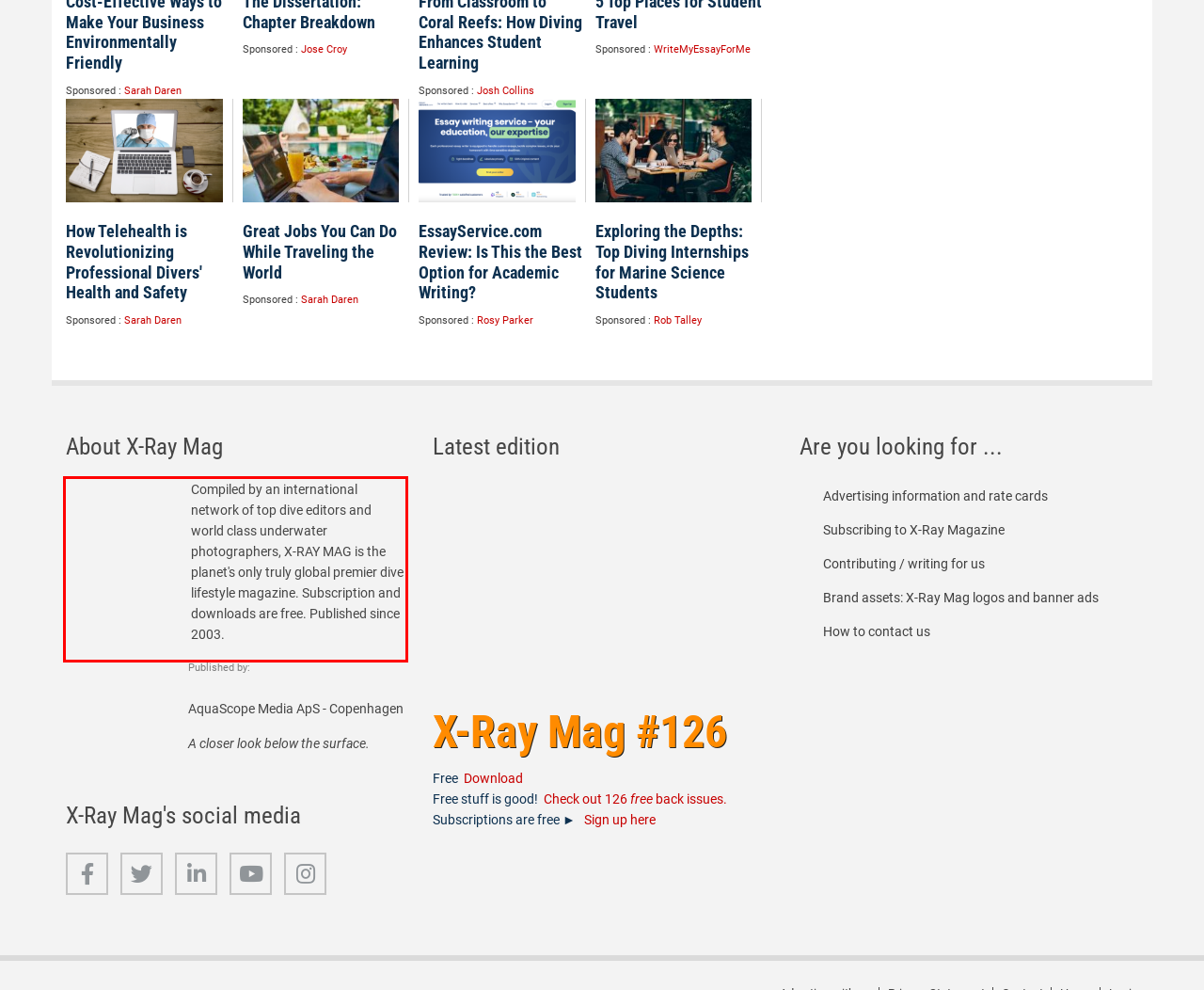Please extract the text content from the UI element enclosed by the red rectangle in the screenshot.

Compiled by an international network of top dive editors and world class underwater photographers, X-RAY MAG is the planet's only truly global premier dive lifestyle magazine. Subscription and downloads are free. Published since 2003.